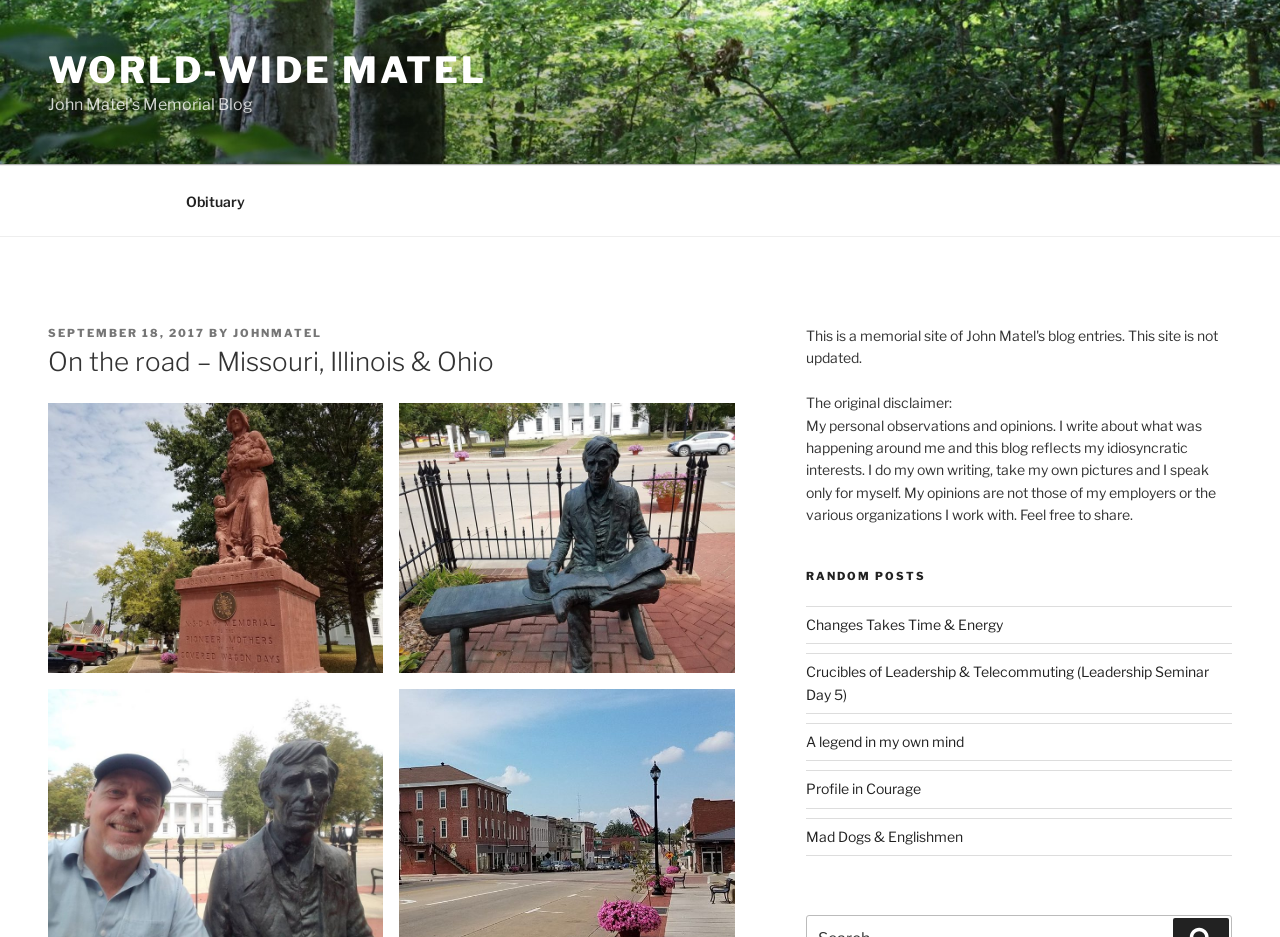Give a one-word or short-phrase answer to the following question: 
What is the disclaimer of this blog?

My personal observations and opinions.